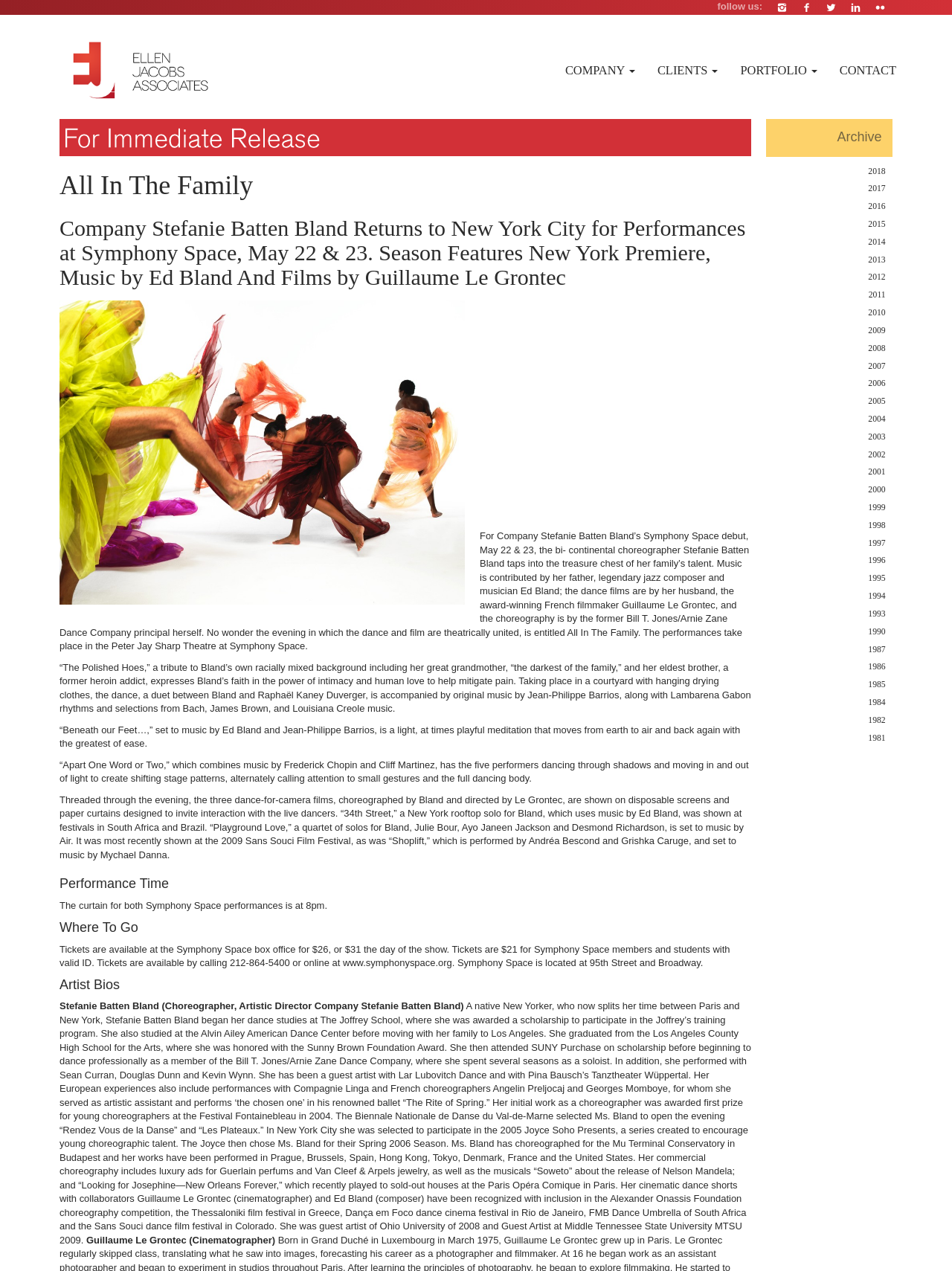Determine the bounding box coordinates for the area that should be clicked to carry out the following instruction: "visit the company page".

[0.582, 0.029, 0.679, 0.082]